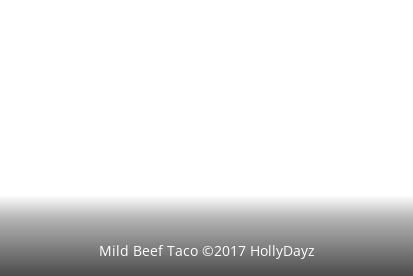With reference to the image, please provide a detailed answer to the following question: What type of cuisine is the Mild Beef Taco representative of?

The caption highlights the richness of the ingredients typical of Mexican cuisine, implying that the Mild Beef Taco is a representation of Mexican cuisine.